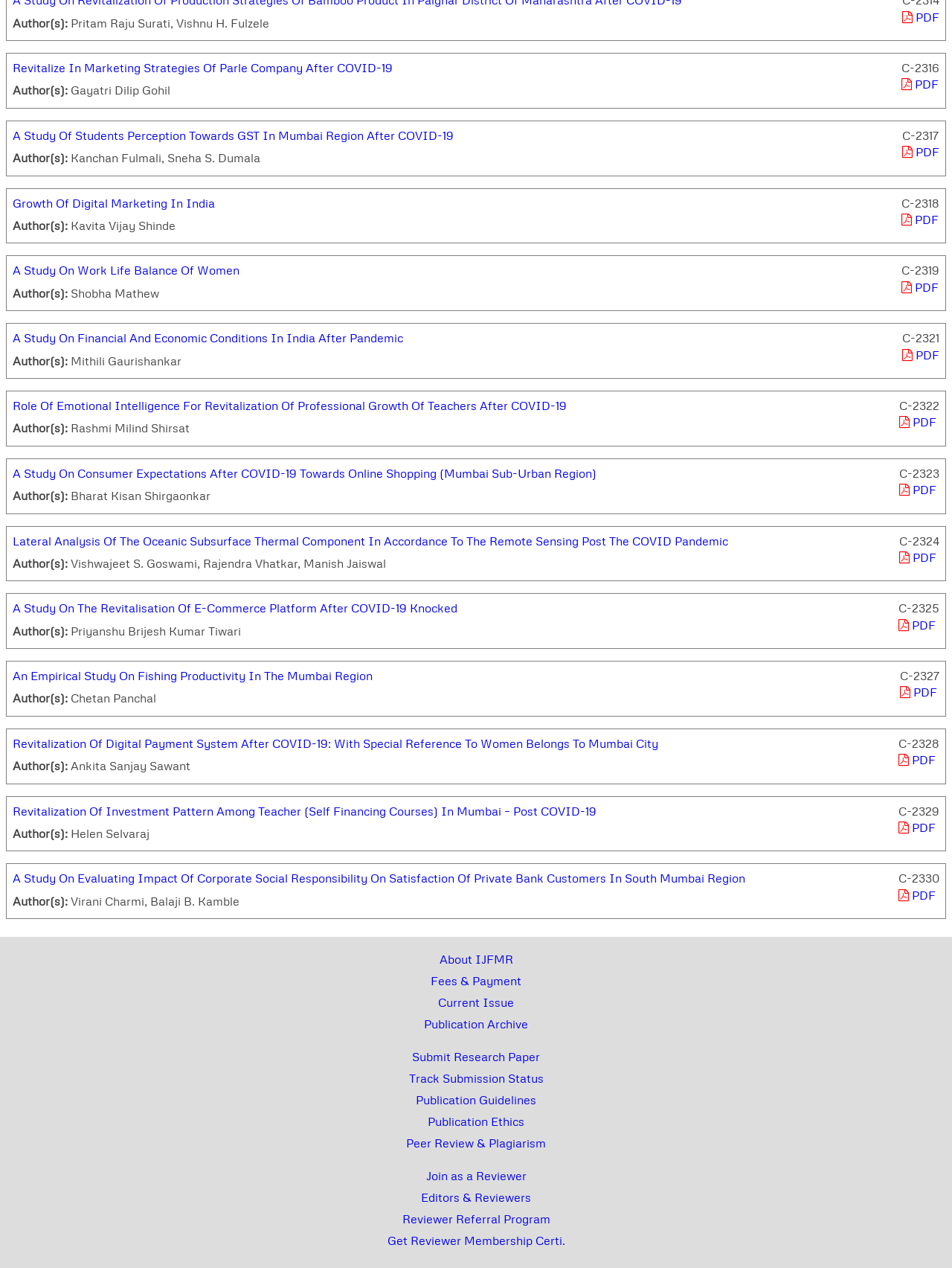Select the bounding box coordinates of the element I need to click to carry out the following instruction: "Learn more about the company".

None